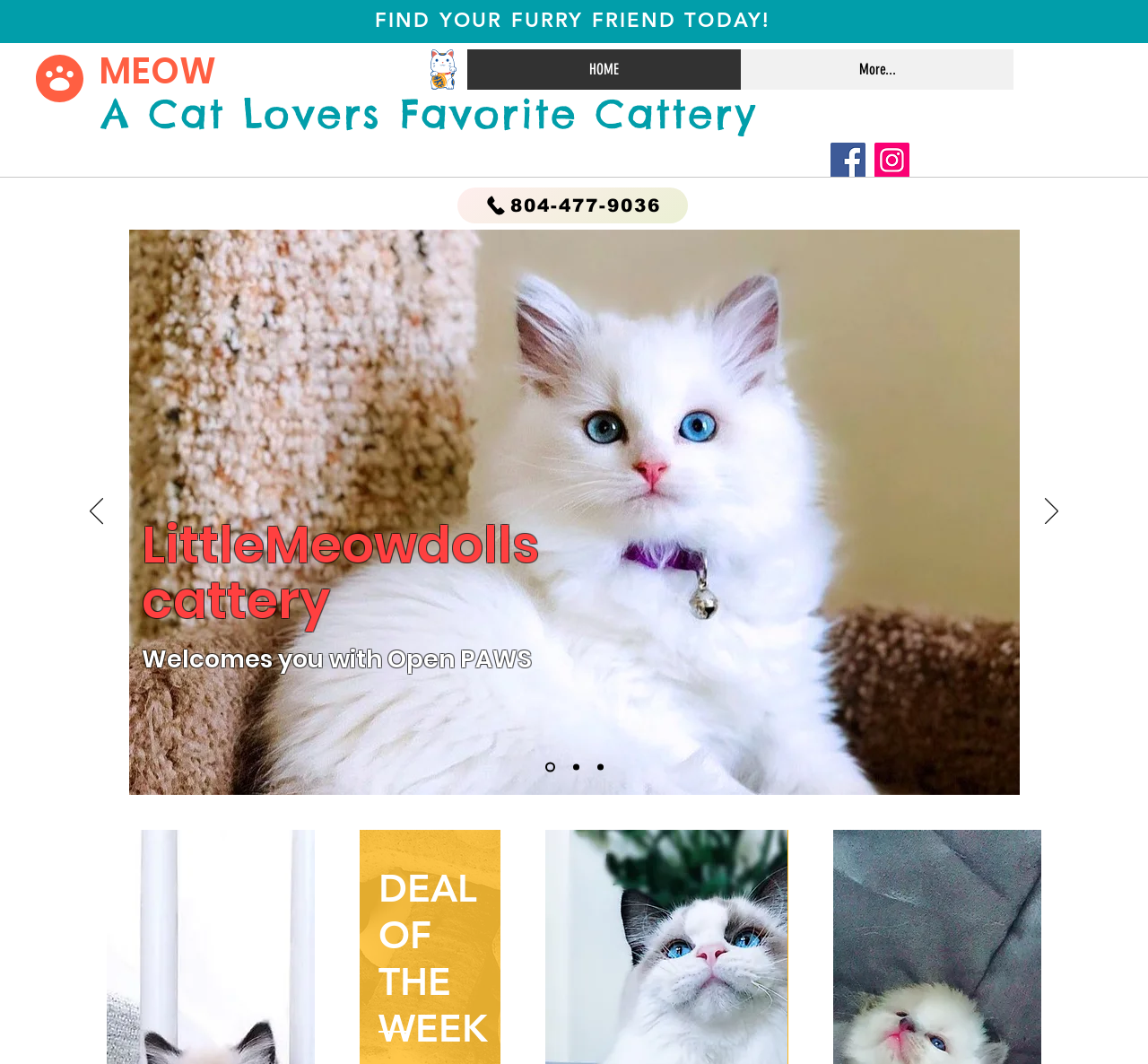Find the bounding box coordinates of the clickable area required to complete the following action: "Navigate to HOME page".

[0.407, 0.046, 0.645, 0.084]